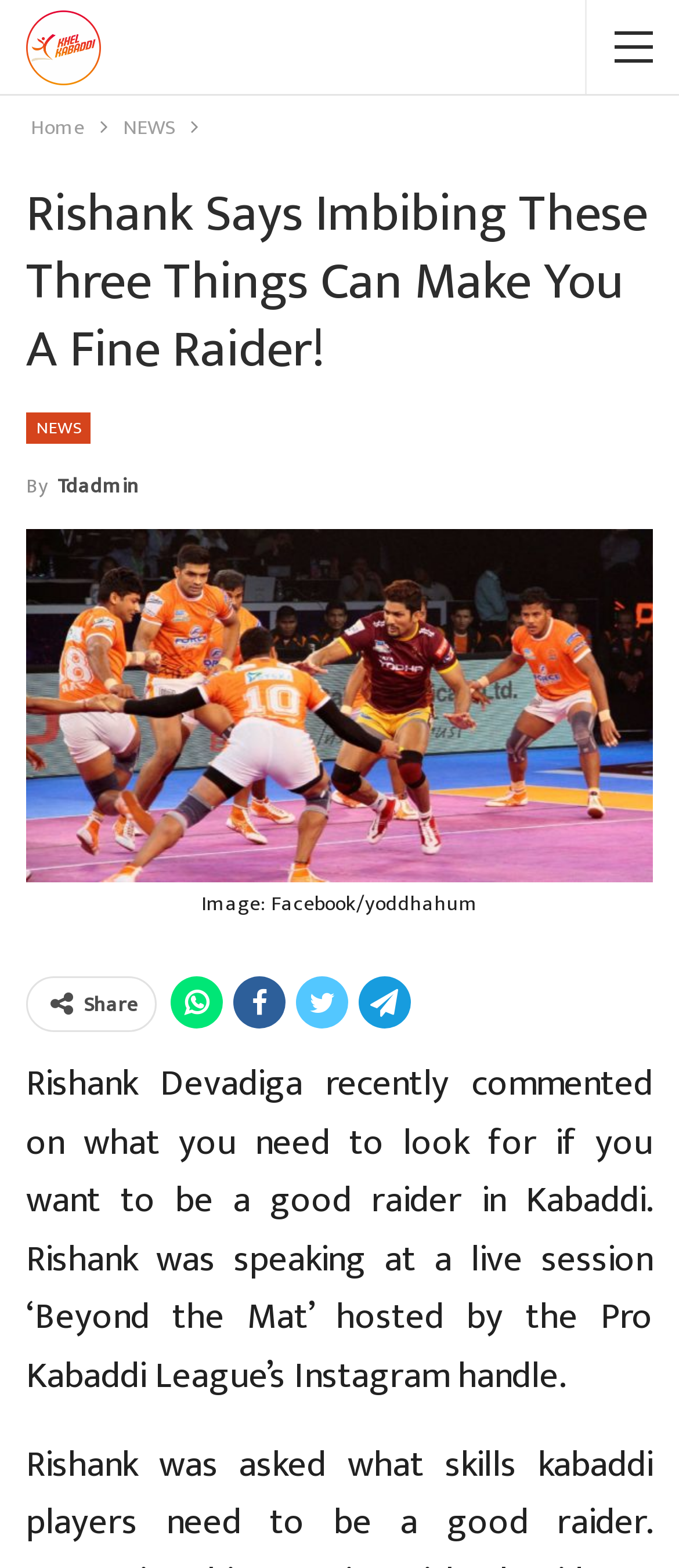Please provide a comprehensive answer to the question based on the screenshot: What is the category of the article?

The webpage has a navigation section with a link 'NEWS', and the article title is also categorized under 'NEWS', which indicates that the category of the article is 'NEWS'.